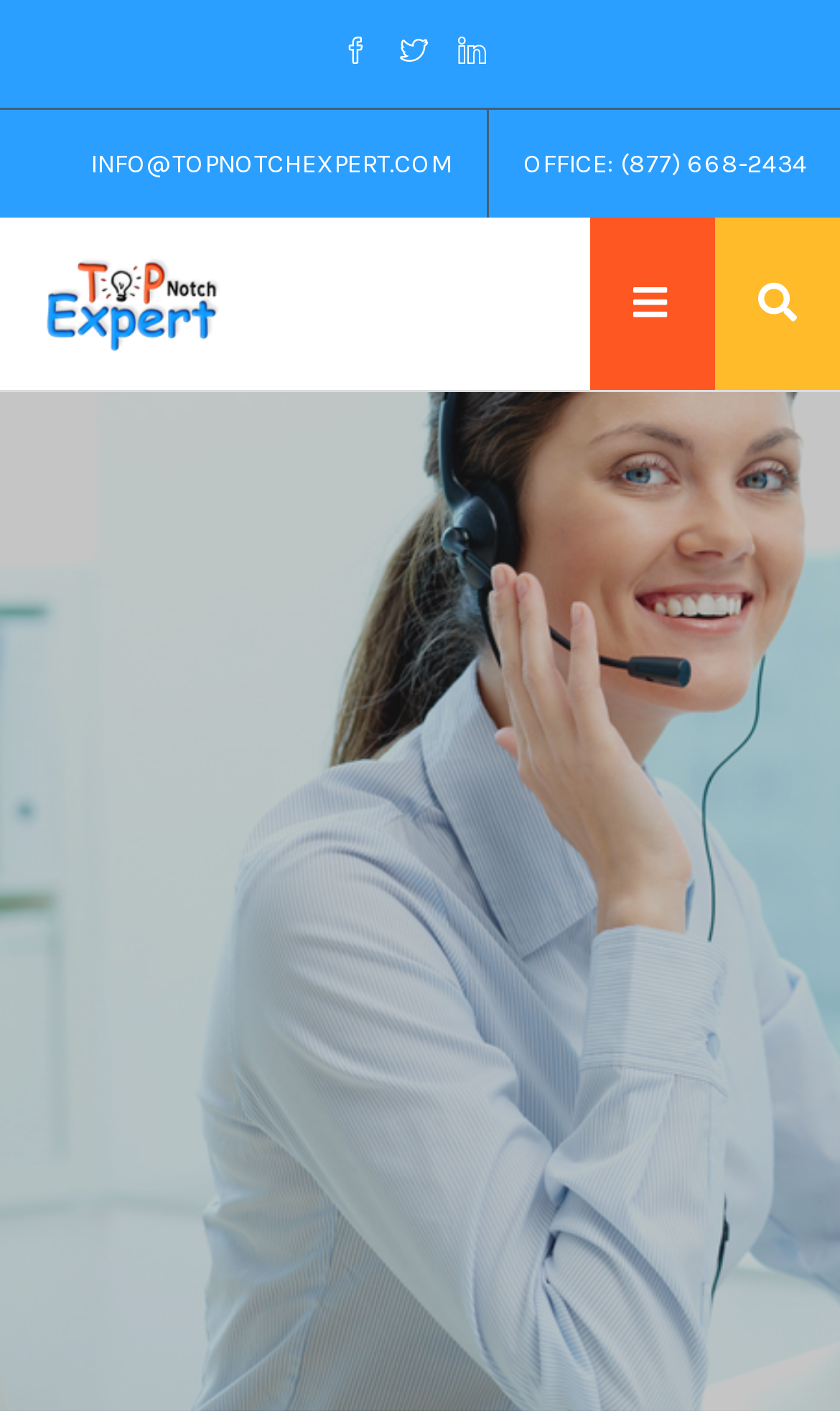Determine the bounding box for the HTML element described here: "info@topnotchexpert.com". The coordinates should be given as [left, top, right, bottom] with each number being a float between 0 and 1.

[0.108, 0.077, 0.538, 0.153]